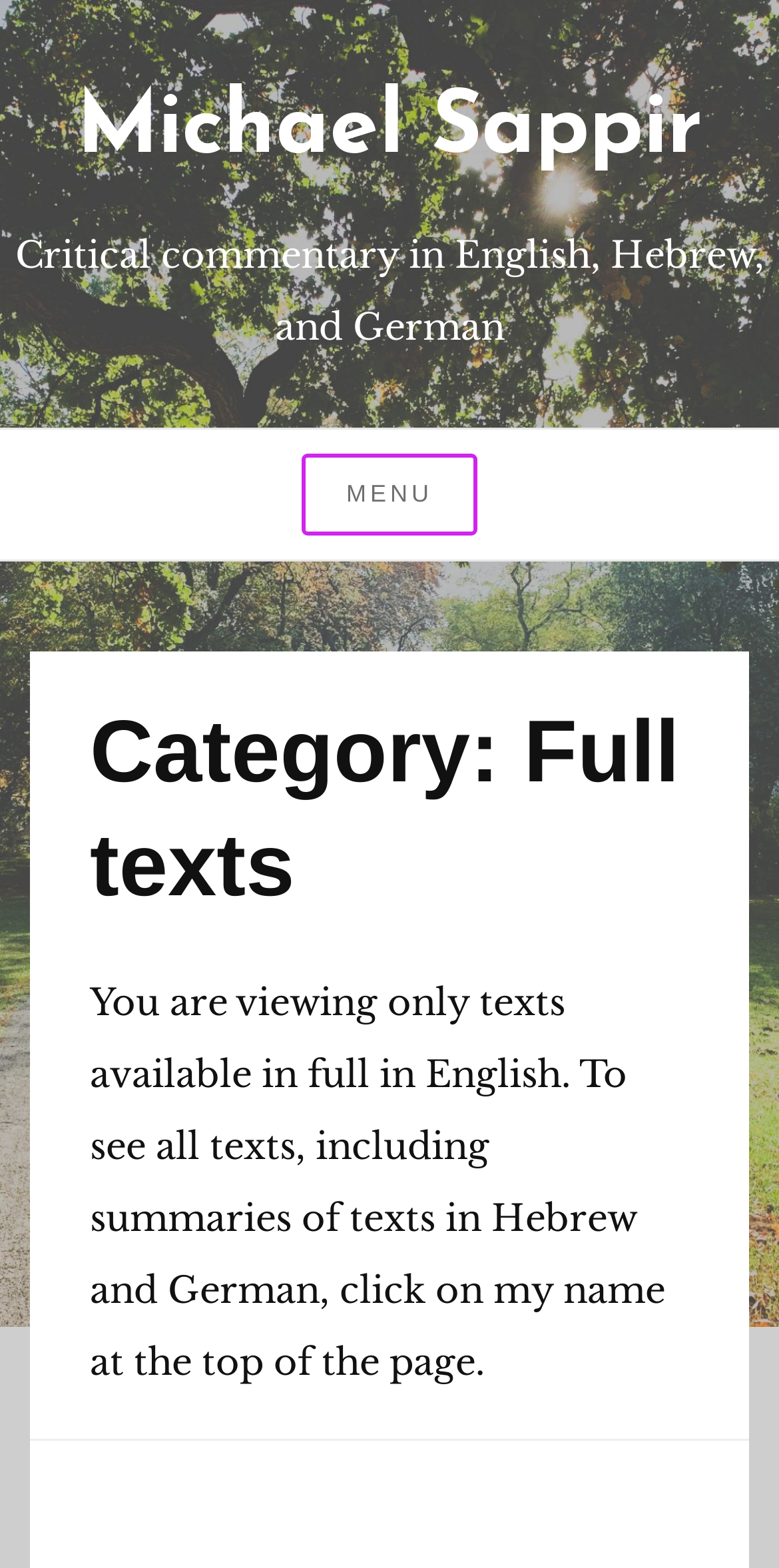Given the element description: "Menu", predict the bounding box coordinates of the UI element it refers to, using four float numbers between 0 and 1, i.e., [left, top, right, bottom].

[0.388, 0.29, 0.612, 0.342]